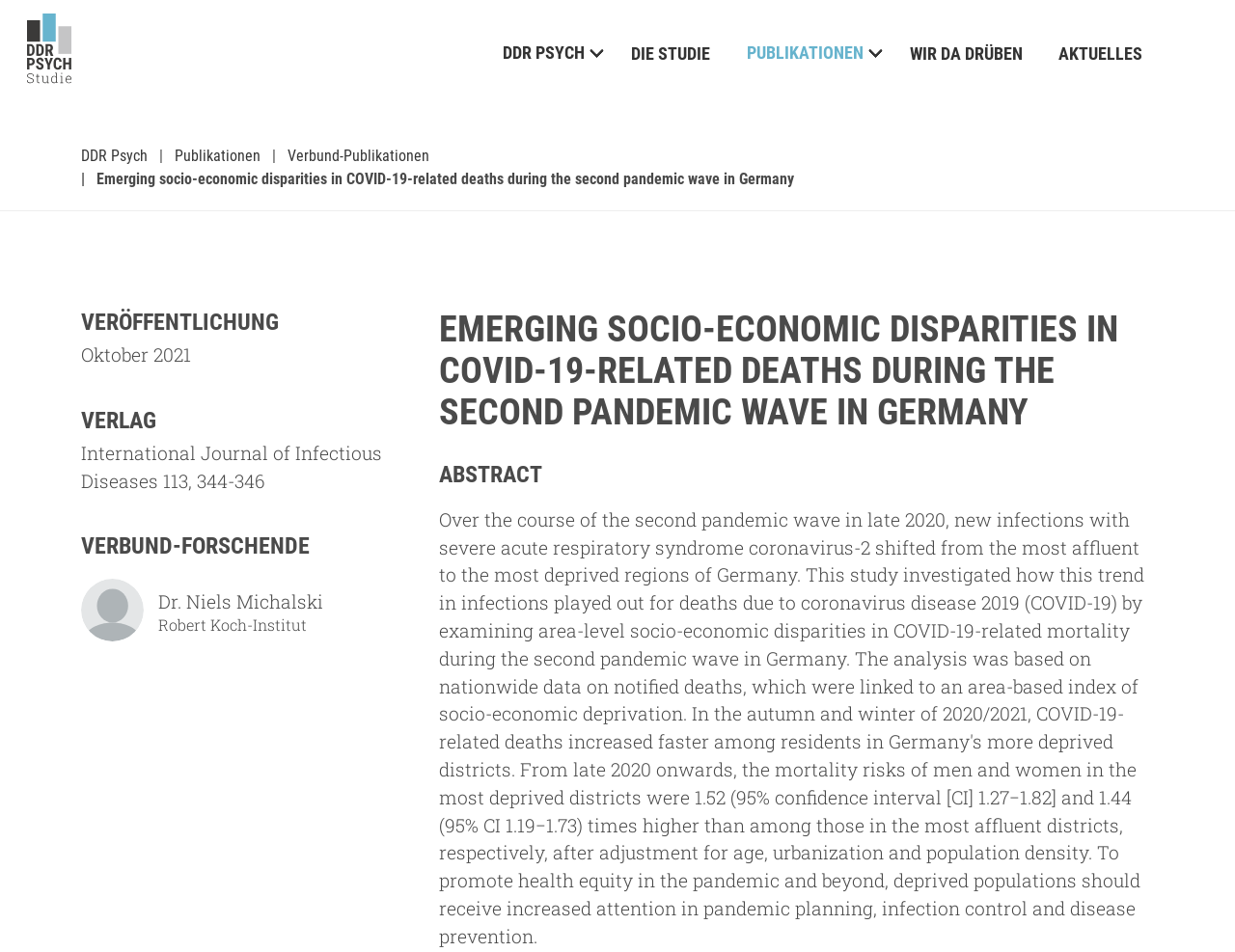Respond with a single word or phrase:
What is the name of the journal?

International Journal of Infectious Diseases